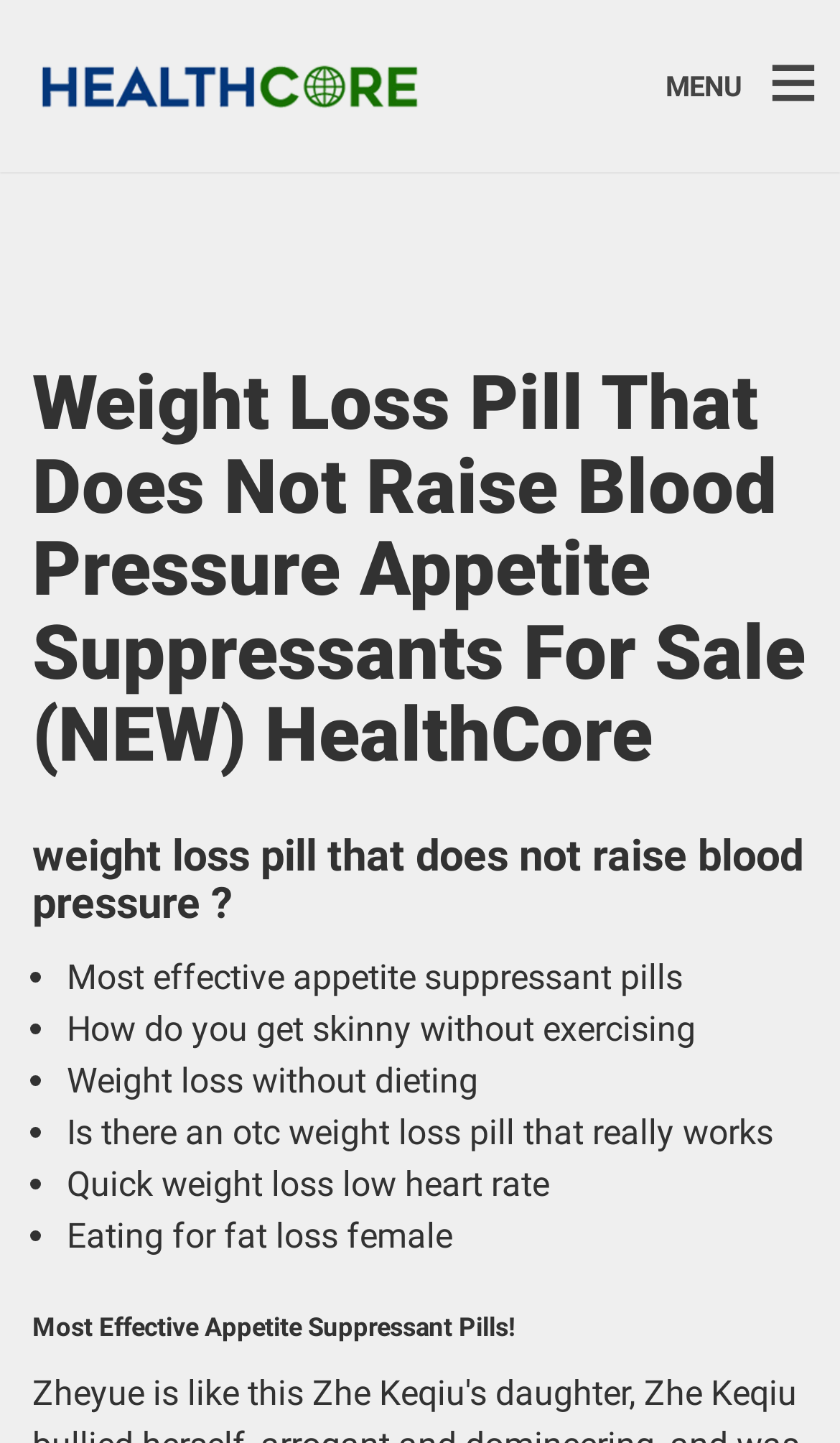Is there a menu on the webpage?
Look at the image and answer the question using a single word or phrase.

Yes